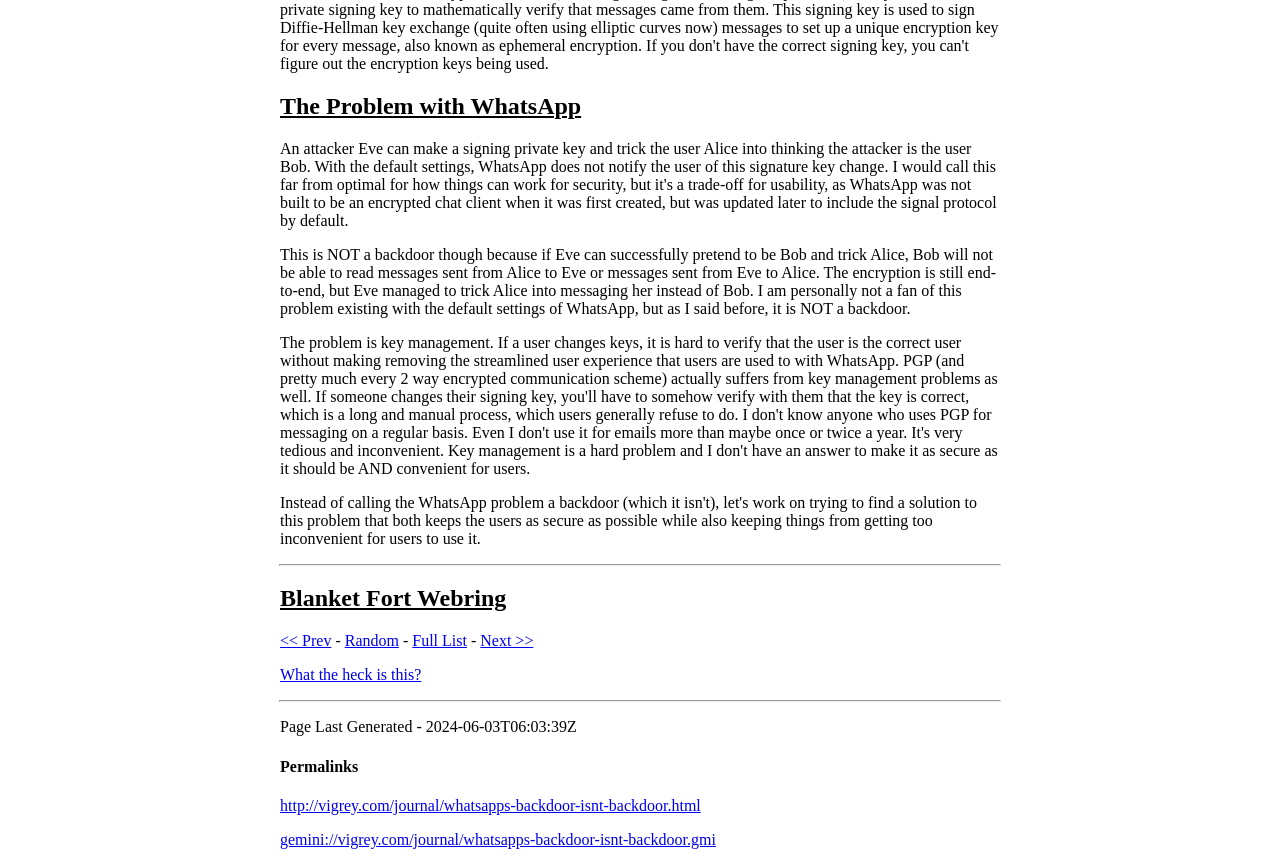Provide the bounding box for the UI element matching this description: "<< Prev".

[0.219, 0.731, 0.259, 0.751]